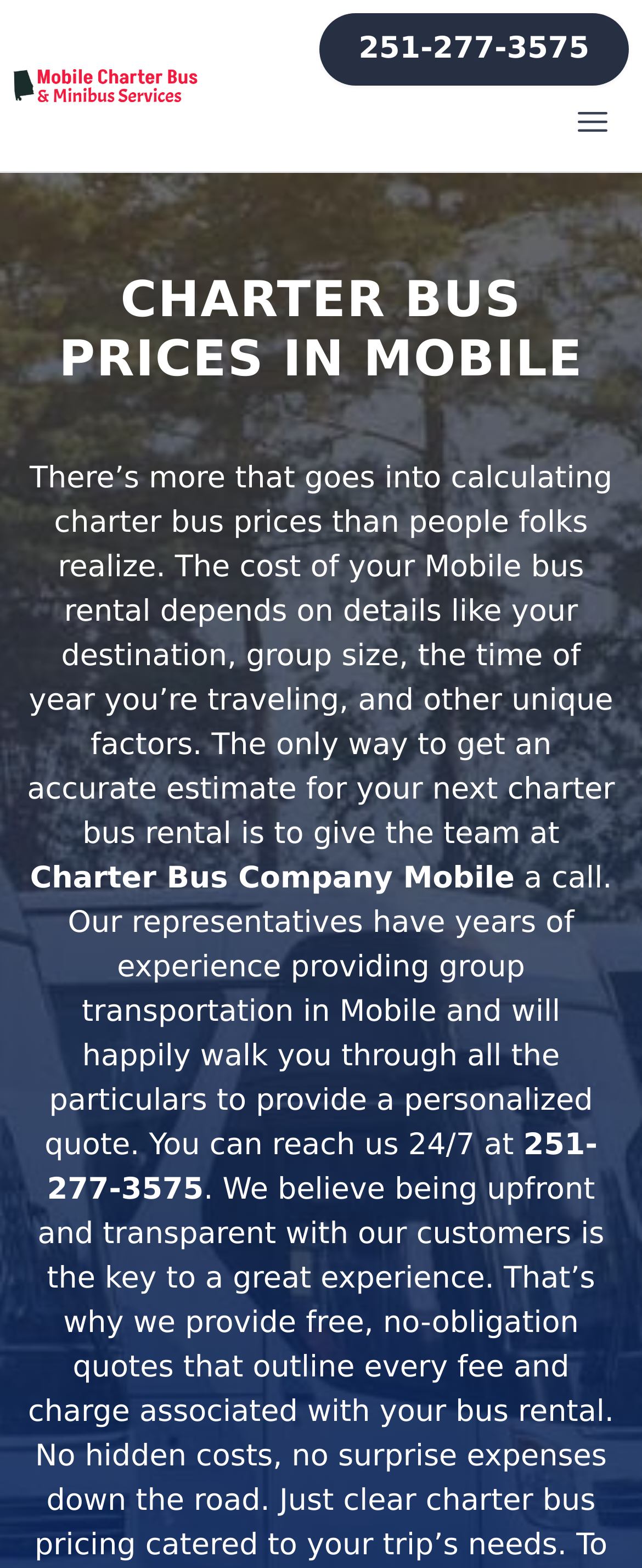Determine the bounding box coordinates (top-left x, top-left y, bottom-right x, bottom-right y) of the UI element described in the following text: Open main menu

[0.867, 0.055, 0.979, 0.101]